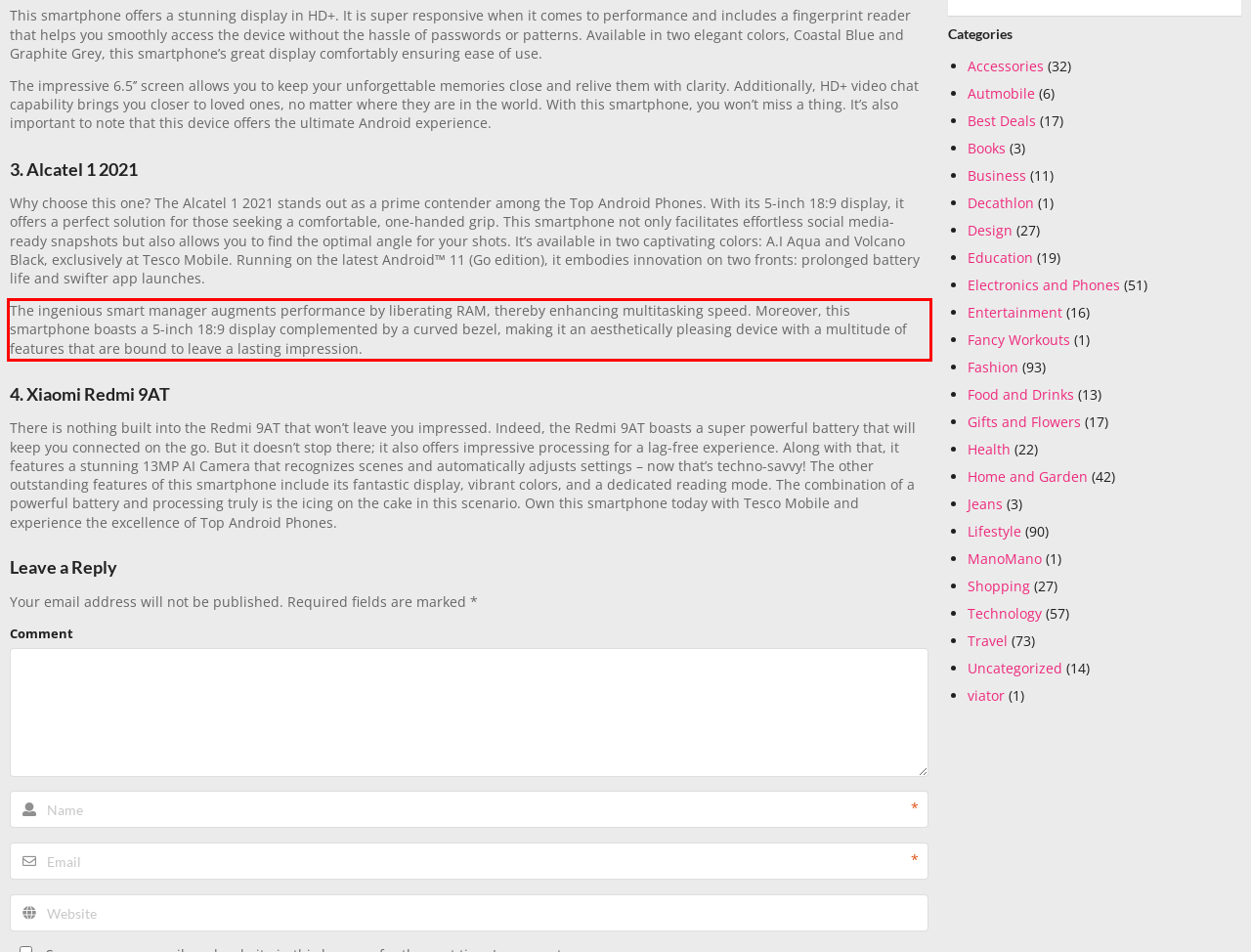Examine the screenshot of the webpage, locate the red bounding box, and perform OCR to extract the text contained within it.

The ingenious smart manager augments performance by liberating RAM, thereby enhancing multitasking speed. Moreover, this smartphone boasts a 5-inch 18:9 display complemented by a curved bezel, making it an aesthetically pleasing device with a multitude of features that are bound to leave a lasting impression.